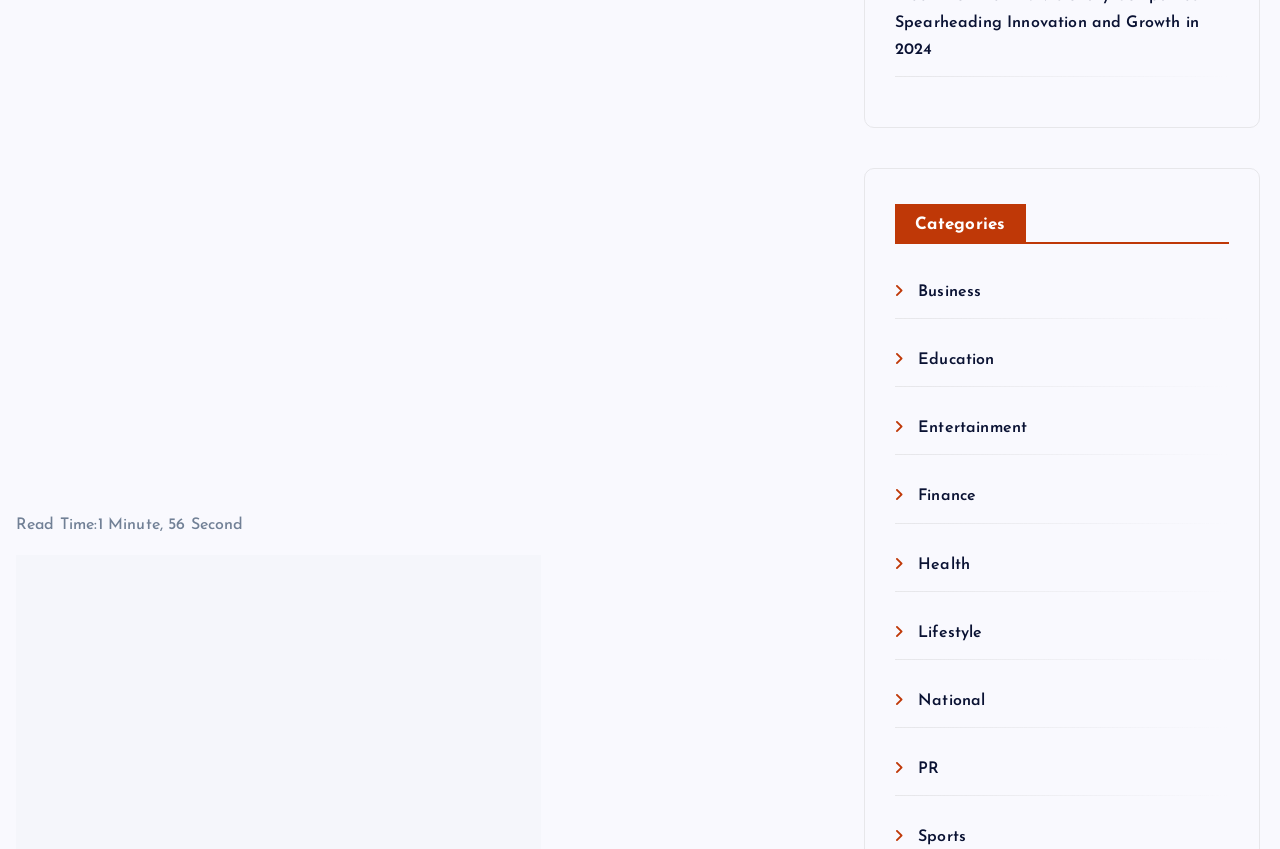Please determine the bounding box coordinates of the area that needs to be clicked to complete this task: 'Read Health articles'. The coordinates must be four float numbers between 0 and 1, formatted as [left, top, right, bottom].

[0.699, 0.656, 0.758, 0.675]